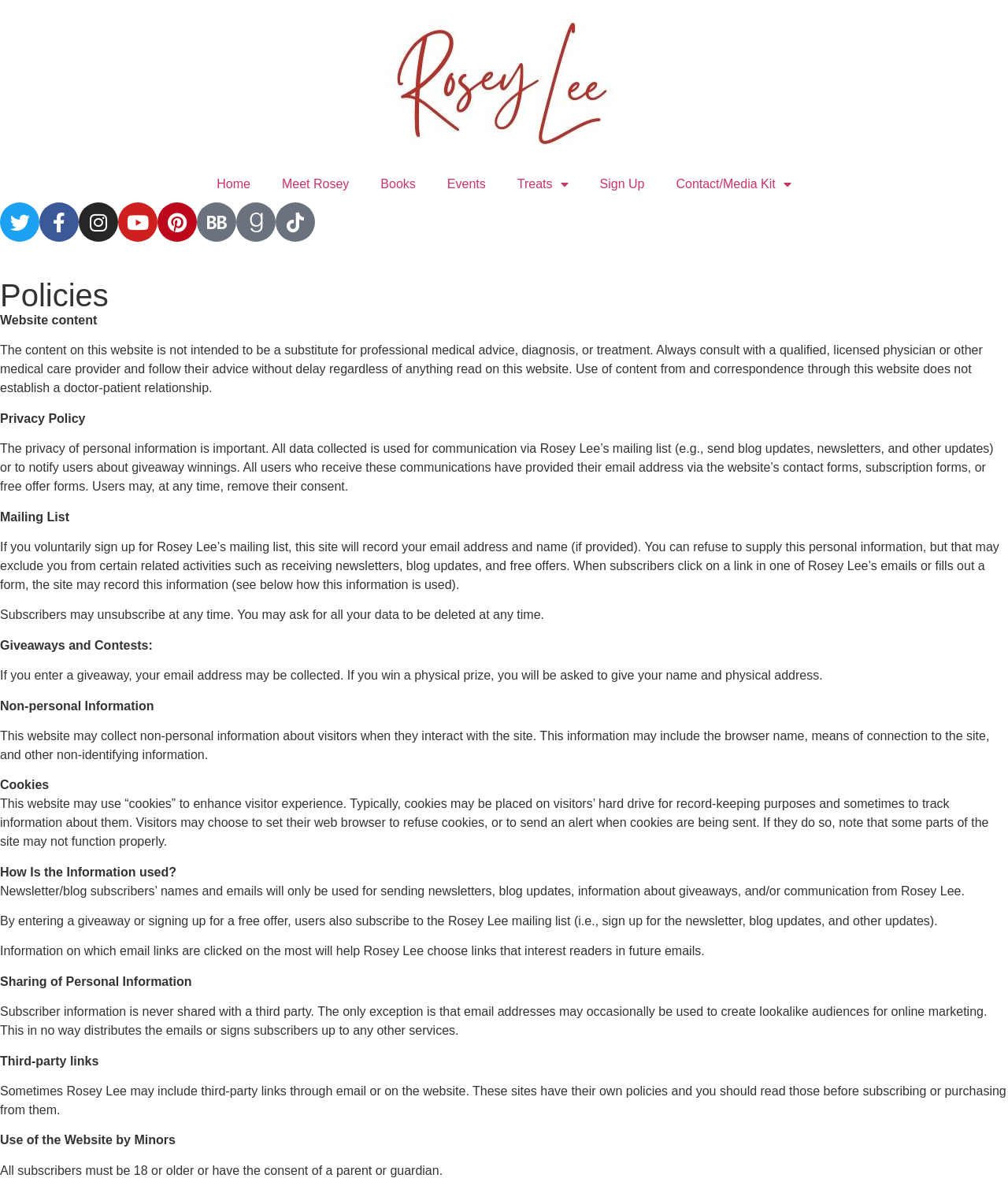What happens if you enter a giveaway on this website?
Please provide a comprehensive answer based on the information in the image.

If you enter a giveaway on this website, your email address may be collected, and if you win a physical prize, you will be asked to provide your name and physical address. Additionally, by entering a giveaway, you also subscribe to the Rosey Lee mailing list.